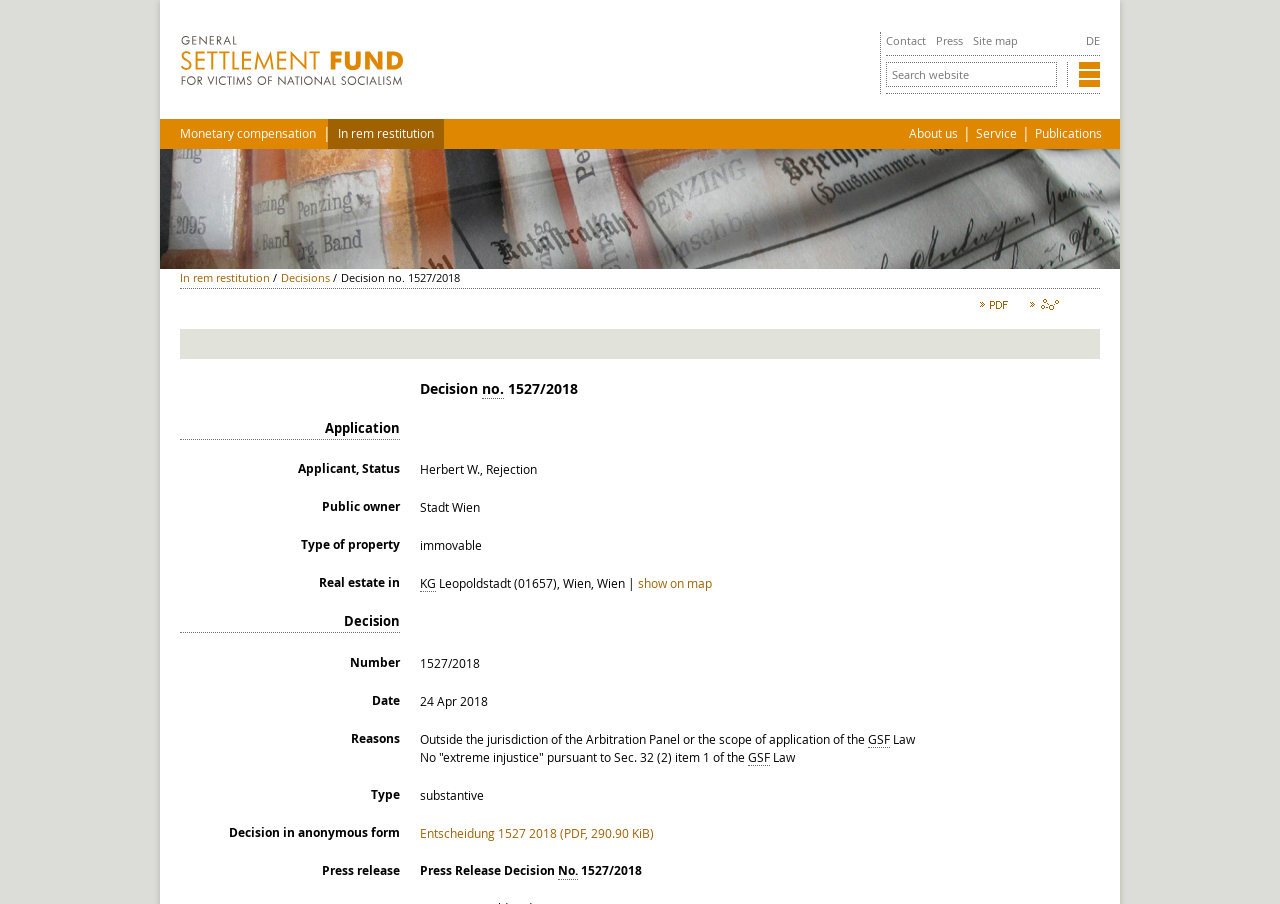Summarize the webpage comprehensively, mentioning all visible components.

This webpage is about Decision no. 1527/2018 of the General Settlement Fund for Victims of National Socialism. At the top, there is a header image and a link to the General Settlement Fund for Victims of National Socialism. Below the header, there are several navigation links, including "Skip navigation", "Contact", "Press", "Site map", and "DE". 

To the right of the navigation links, there is a search box with a label "Keywords" and an image of links to other websites. 

The main content of the webpage is divided into several sections. The first section is about the decision, with a heading "Decision no. 1527/2018" and links to "In rem restitution" and "Decisions". 

Below the decision section, there are several sections with headings "Application", "Applicant, Status", "Public owner", "Type of property", "Real estate in", "Decision", "Number", "Date", "Reasons", and "Type". Each section contains relevant information about the decision, such as the applicant's status, public owner, type of property, and reasons for the decision. 

There is also a section with a heading "Decision in anonymous form" and a link to a PDF file of the decision. Additionally, there is a section with a heading "Press release" and a subheading "Press Release Decision No. 1527/2018".